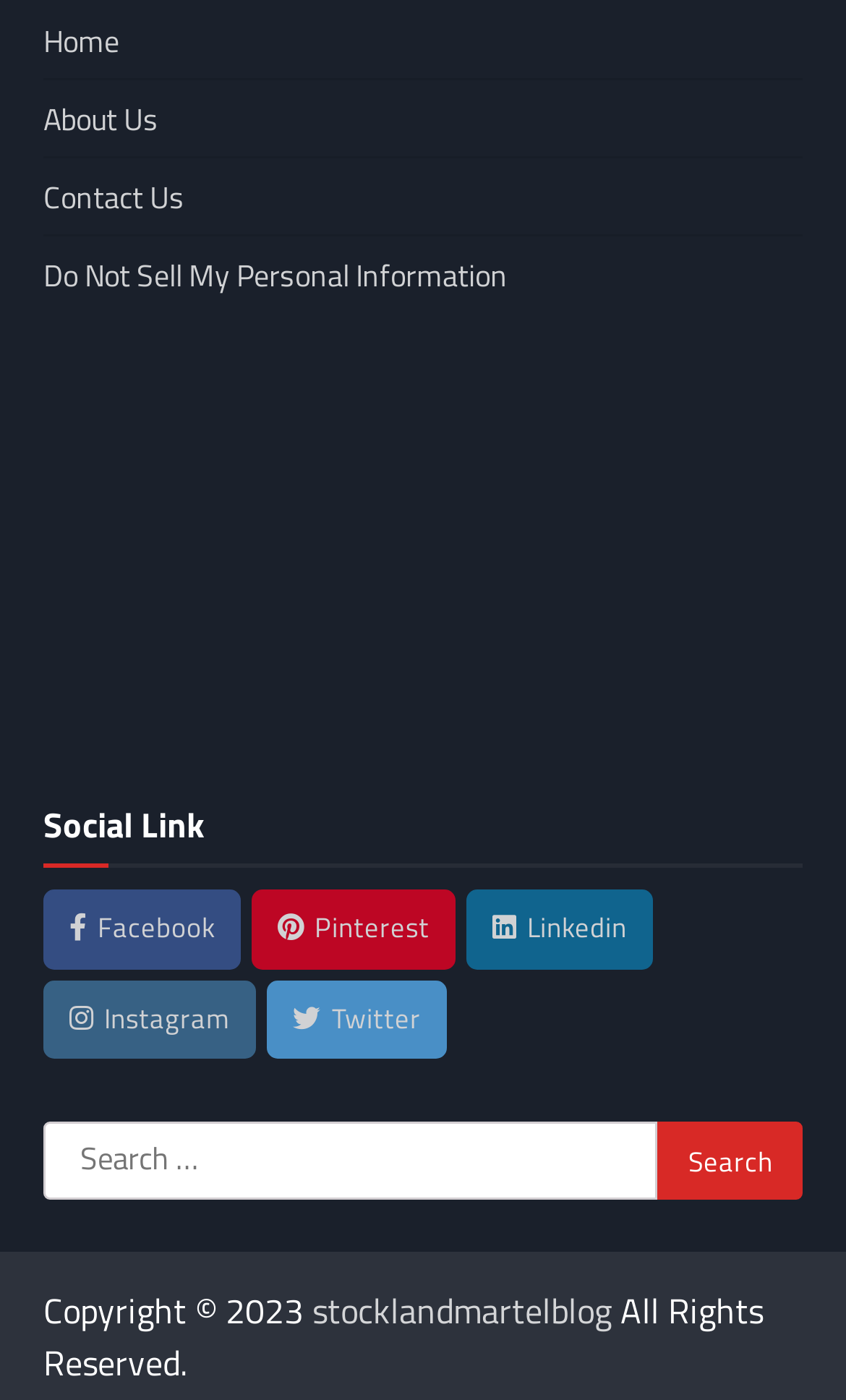From the webpage screenshot, identify the region described by title="DMCA.com Protection Status". Provide the bounding box coordinates as (top-left x, top-left y, bottom-right x, bottom-right y), with each value being a floating point number between 0 and 1.

[0.051, 0.454, 0.821, 0.491]